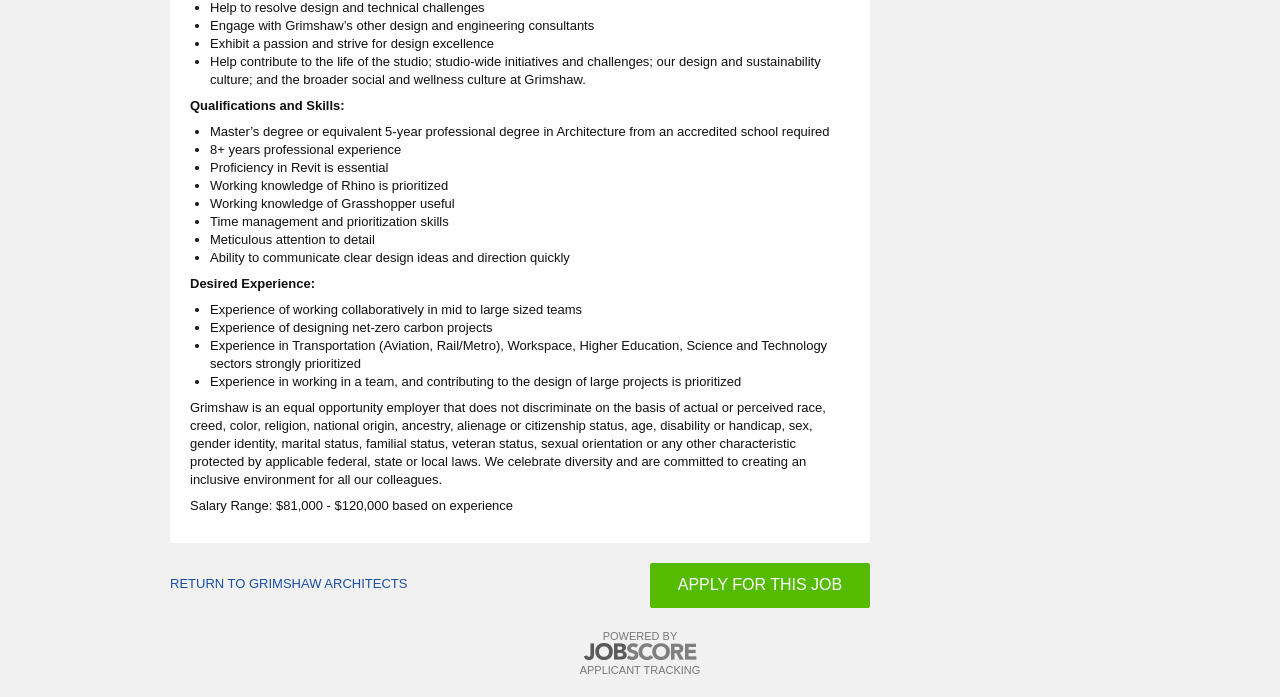Determine the bounding box for the UI element that matches this description: "Return to Grimshaw Architects".

[0.133, 0.827, 0.318, 0.849]